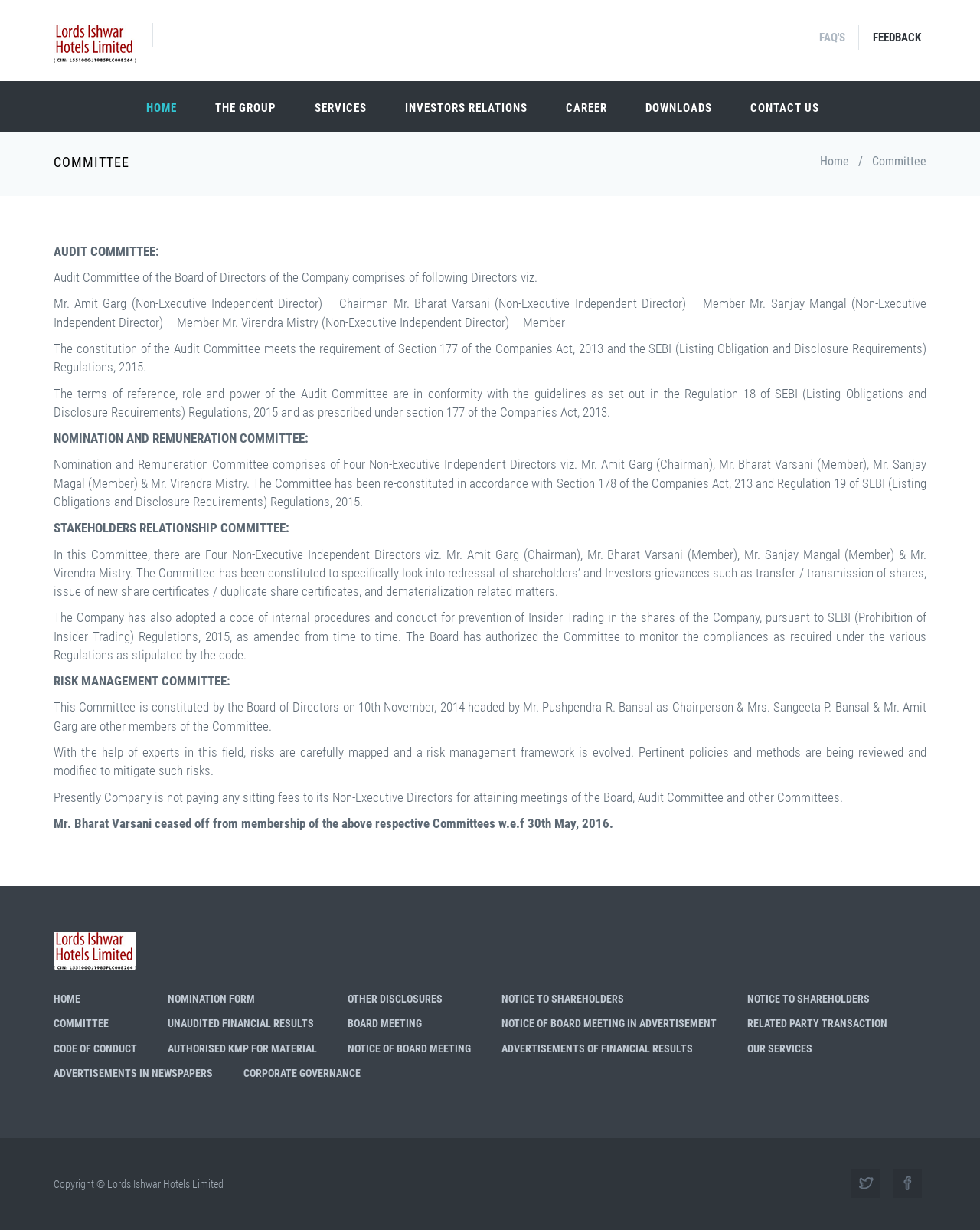Please find and report the bounding box coordinates of the element to click in order to perform the following action: "Click on the link to learn about Wood Machinery’s innovations for wood shredding machines". The coordinates should be expressed as four float numbers between 0 and 1, in the format [left, top, right, bottom].

None